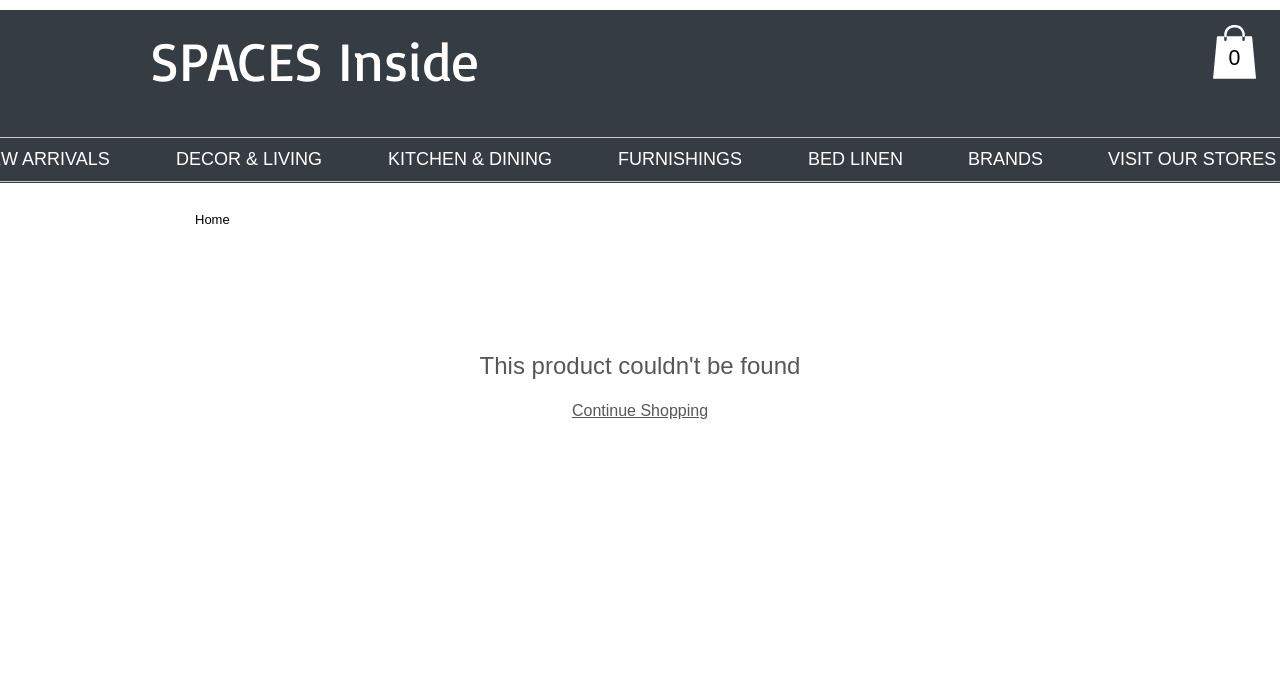Show me the bounding box coordinates of the clickable region to achieve the task as per the instruction: "View the 'Pharmaphorum menu first category'".

None